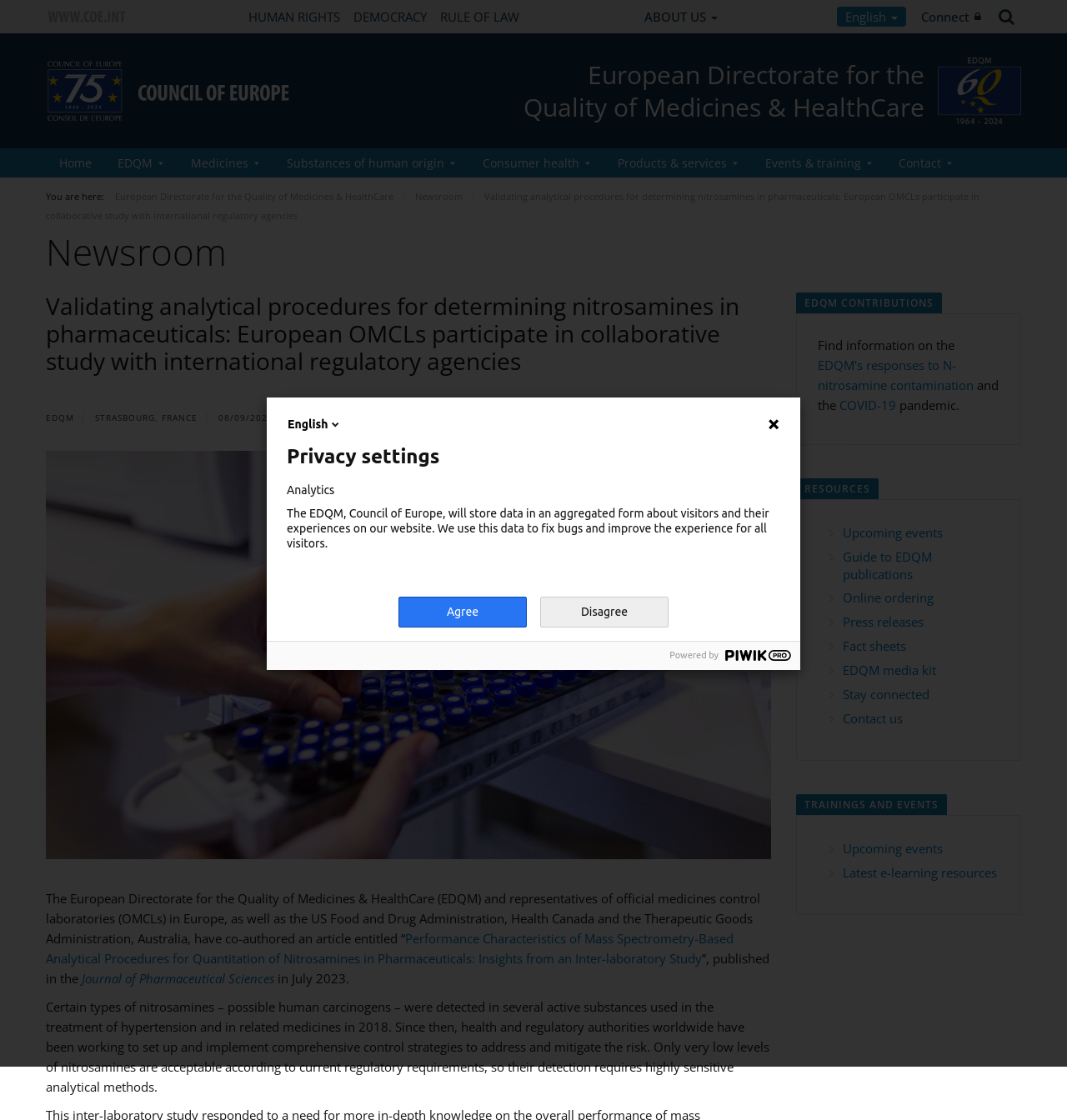Answer the following query with a single word or phrase:
What is the purpose of the breadcrumb navigation?

To show the current page's location